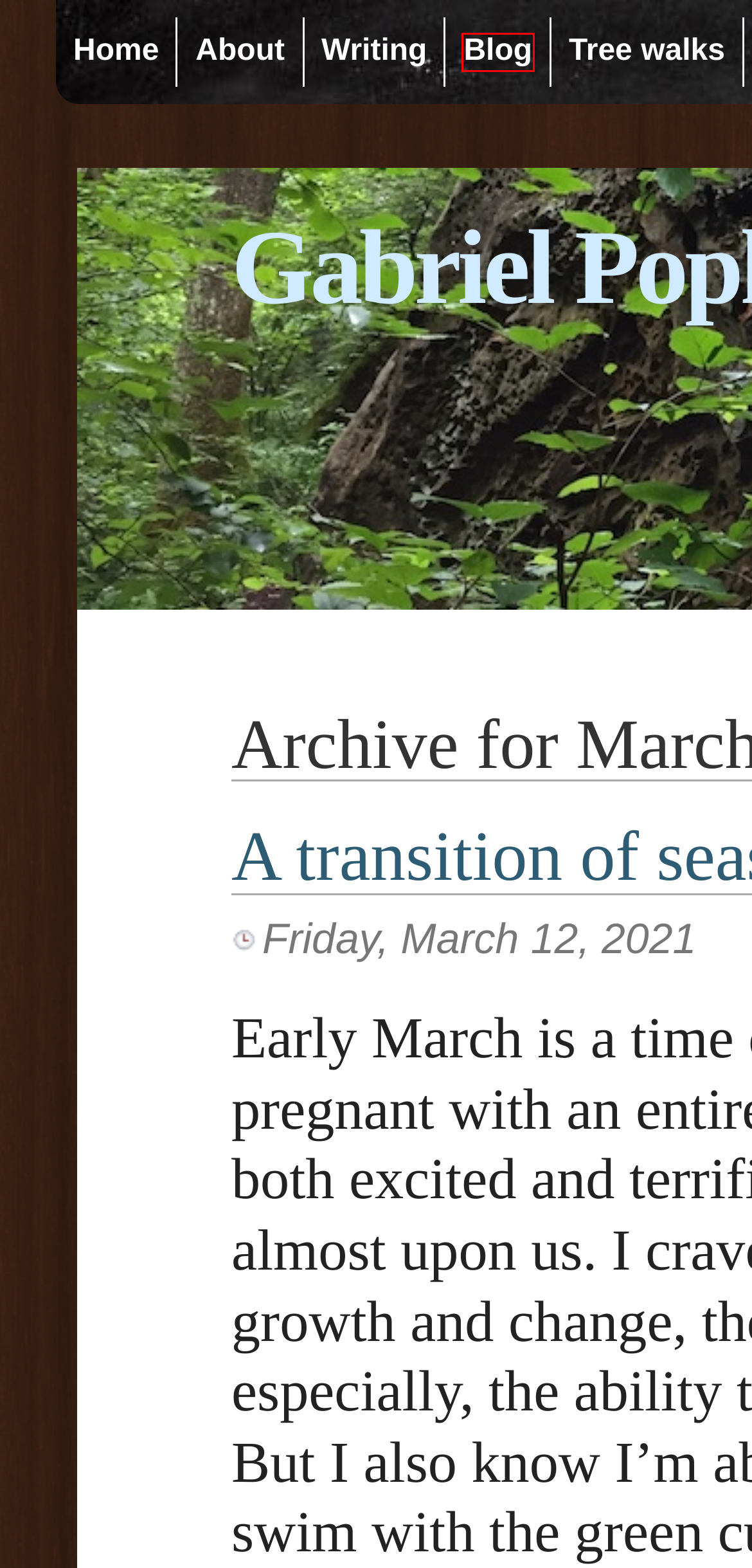Given a screenshot of a webpage with a red rectangle bounding box around a UI element, select the best matching webpage description for the new webpage that appears after clicking the highlighted element. The candidate descriptions are:
A. Gabriel Popkin
B. Gabriel Popkin » Blog
C. Gabriel Popkin » The Ash Forest Project
D. Gabriel Popkin » Writing
E. Gabriel Popkin » Regina Jonas and me
F. Gabriel Popkin » About
G. Gabriel Popkin » Tree walks
H. Gabriel Popkin » 2020 » April

B